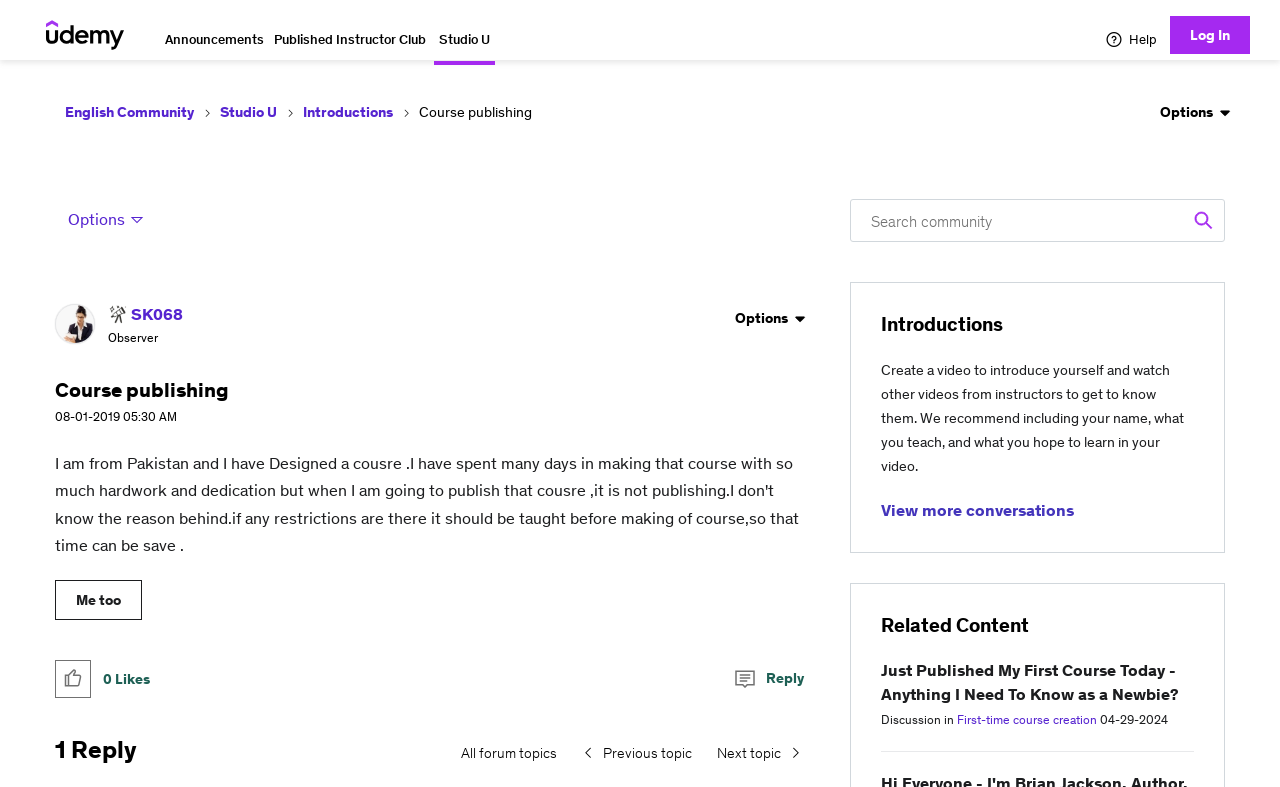Find the bounding box coordinates of the element I should click to carry out the following instruction: "Show course publishing post options".

[0.569, 0.382, 0.637, 0.425]